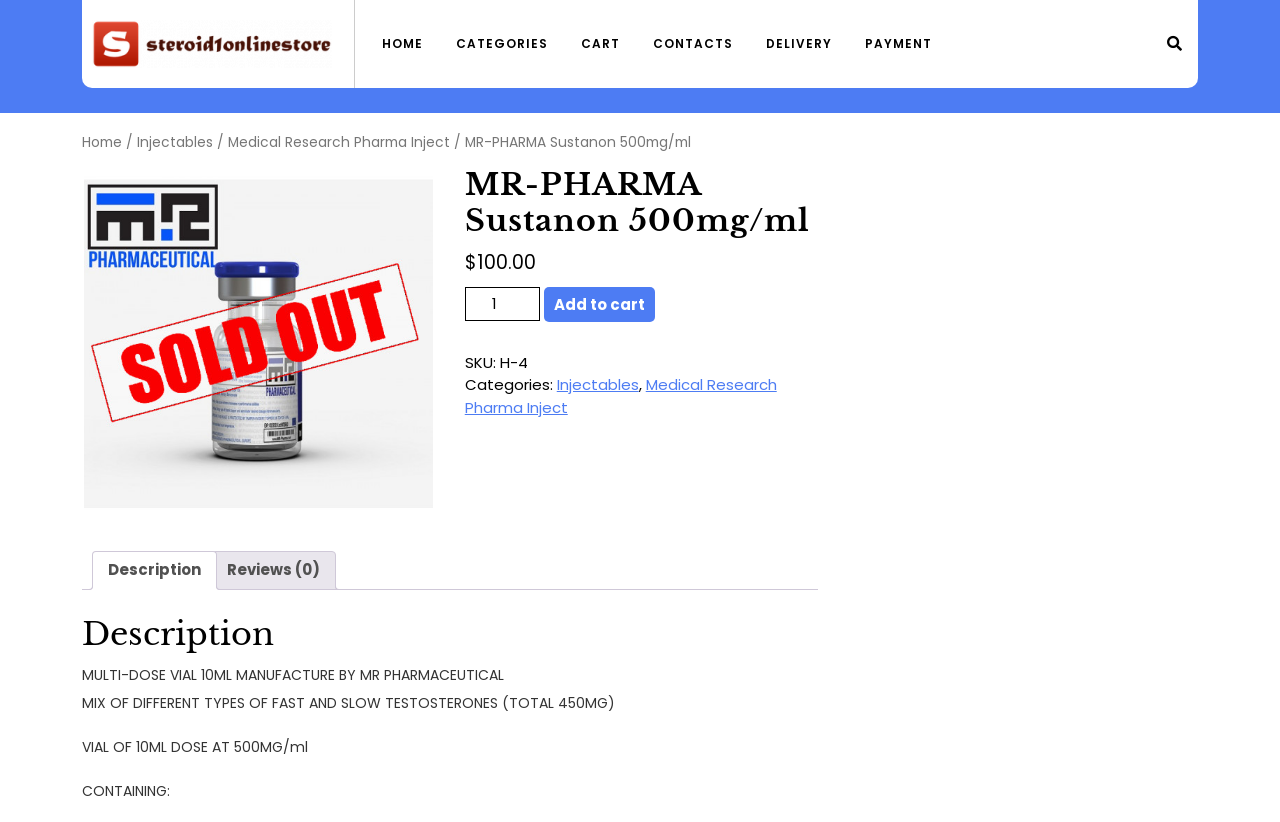What is the category of MR-PHARMA Sustanon 500mg/ml?
Please answer using one word or phrase, based on the screenshot.

Injectables